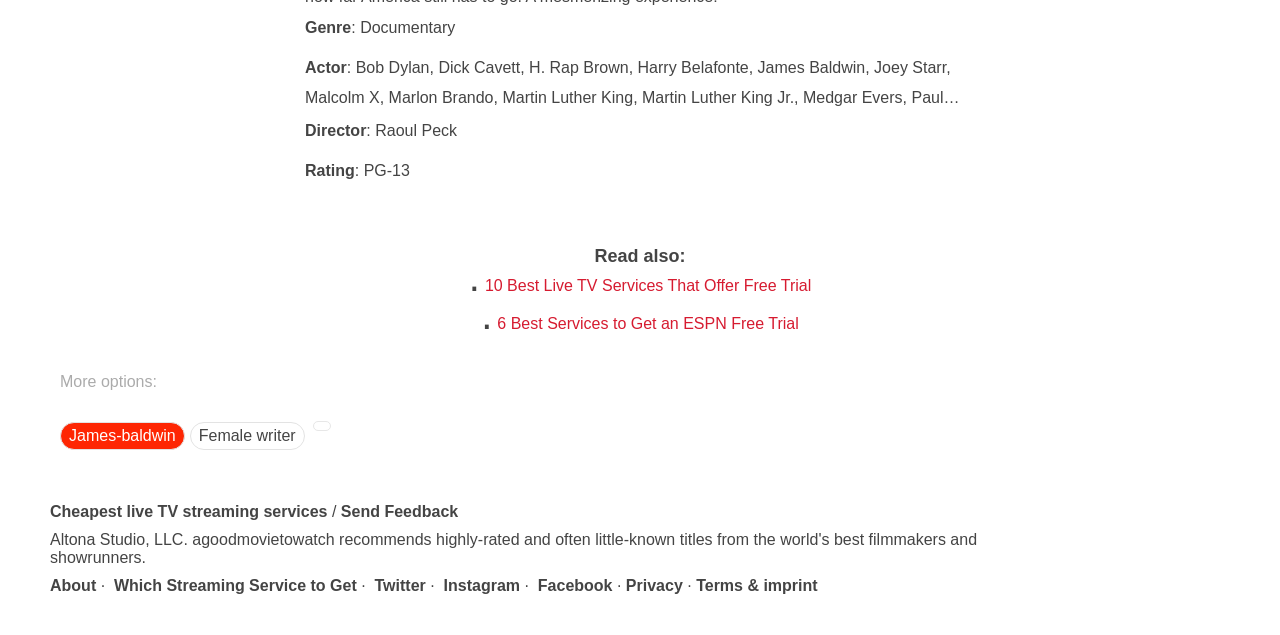Provide a short answer using a single word or phrase for the following question: 
Who is the director of the movie?

Raoul Peck